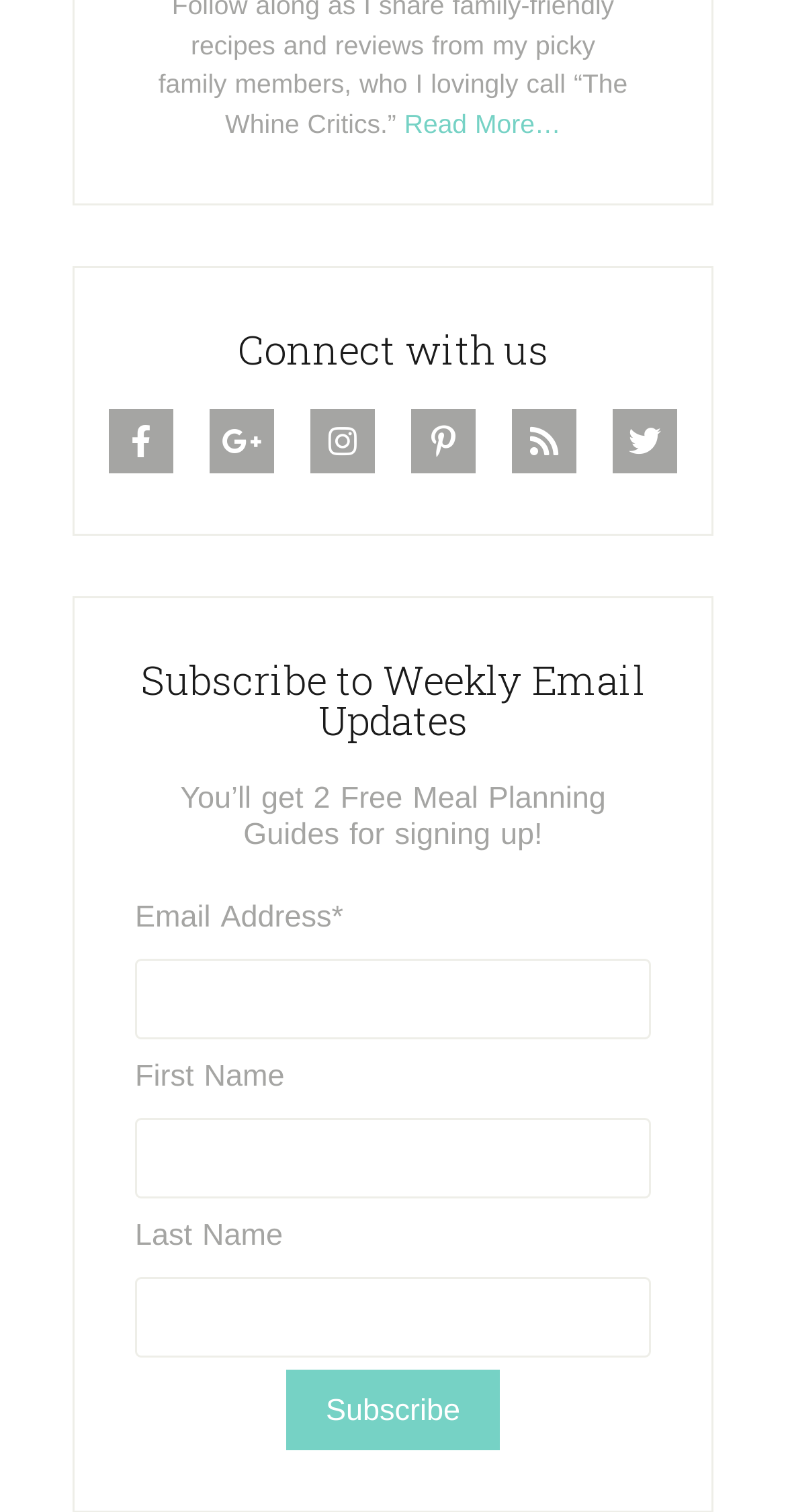Provide the bounding box coordinates of the HTML element this sentence describes: "Read More…". The bounding box coordinates consist of four float numbers between 0 and 1, i.e., [left, top, right, bottom].

[0.514, 0.065, 0.714, 0.099]